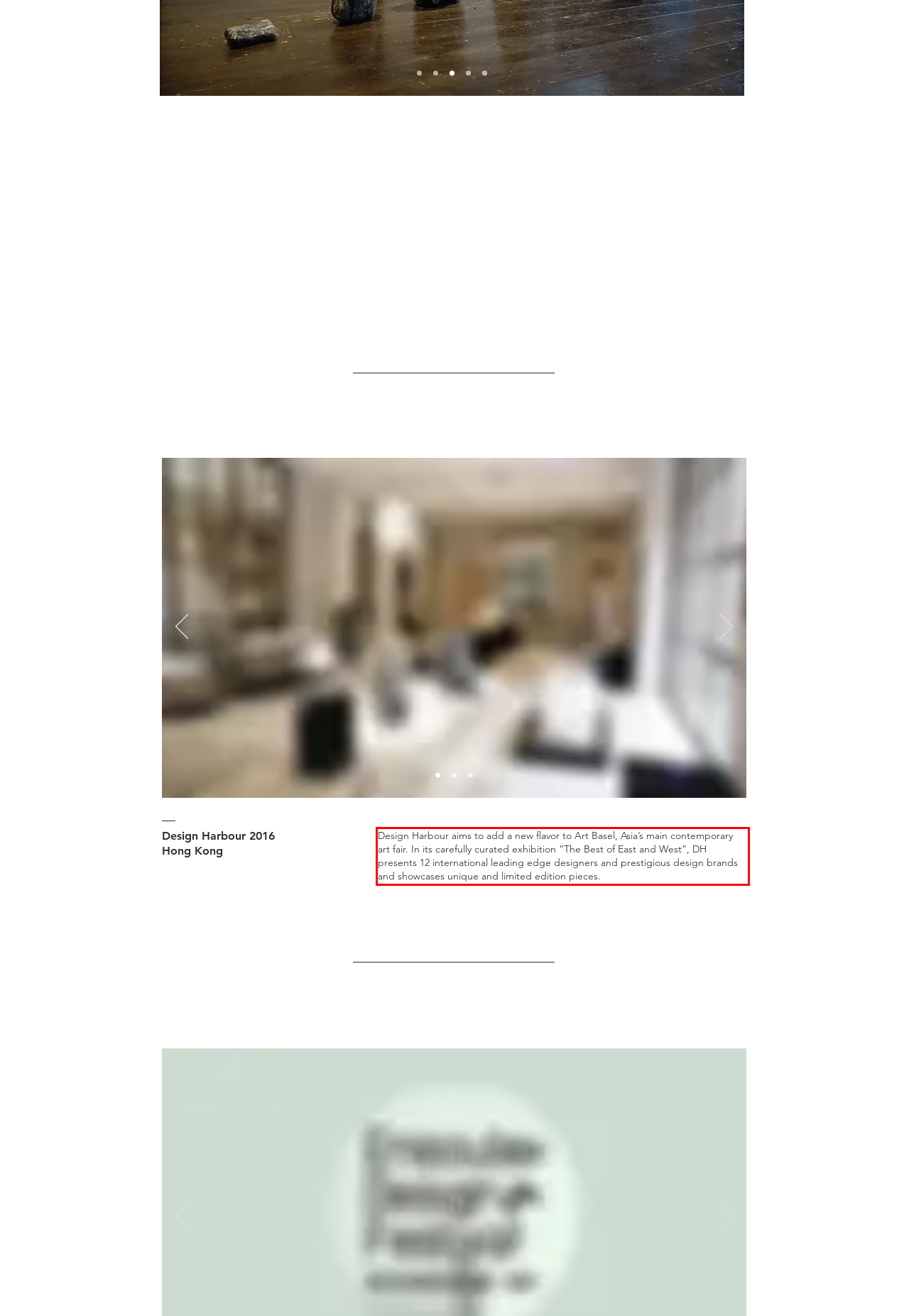Given the screenshot of the webpage, identify the red bounding box, and recognize the text content inside that red bounding box.

Design Harbour aims to add a new flavor to Art Basel, Asia’s main contemporary art fair. In its carefully curated exhibition “The Best of East and West”, DH presents 12 international leading edge designers and prestigious design brands and showcases unique and limited edition pieces.